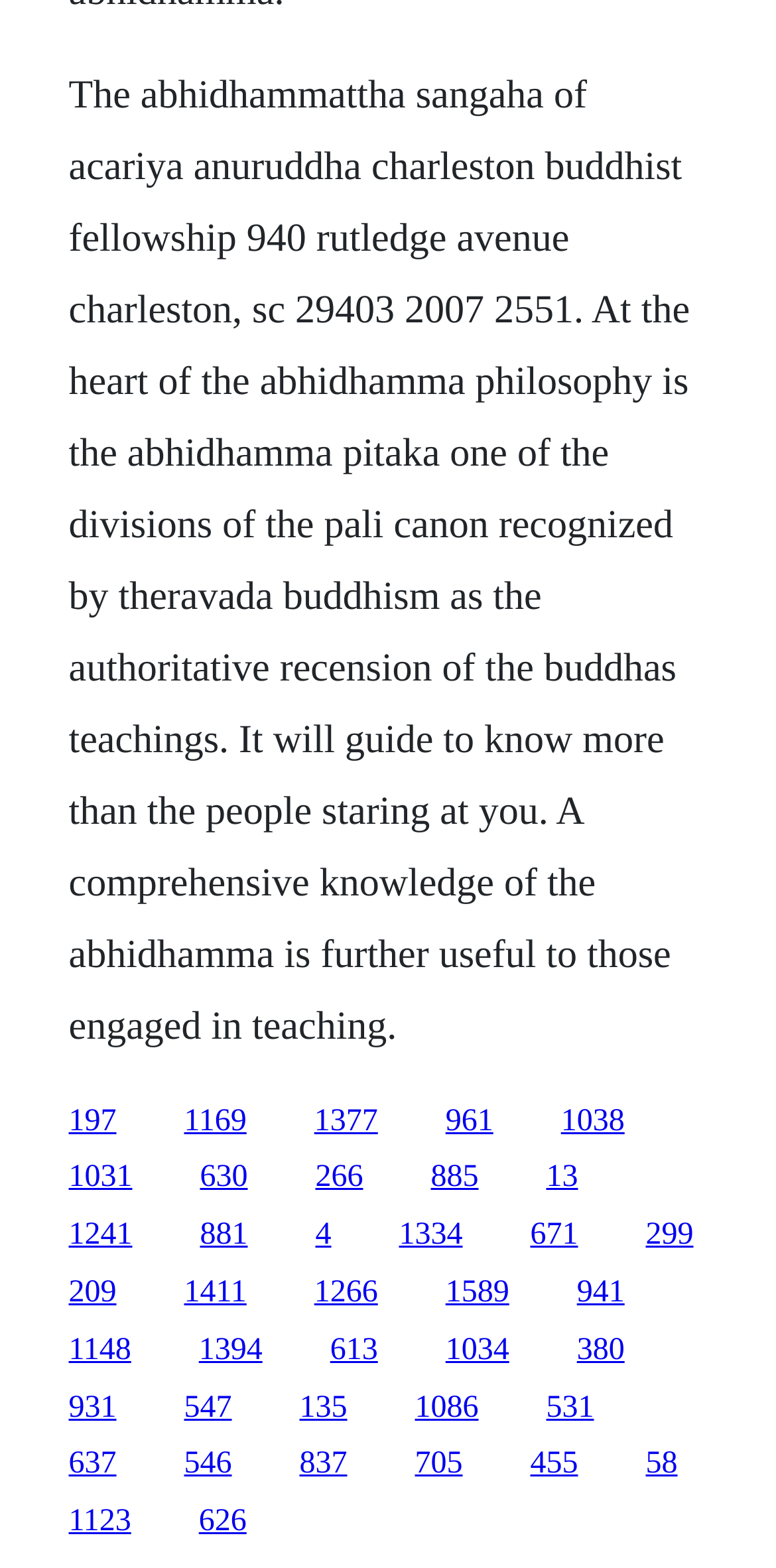How many links are on the webpage?
Your answer should be a single word or phrase derived from the screenshot.

50